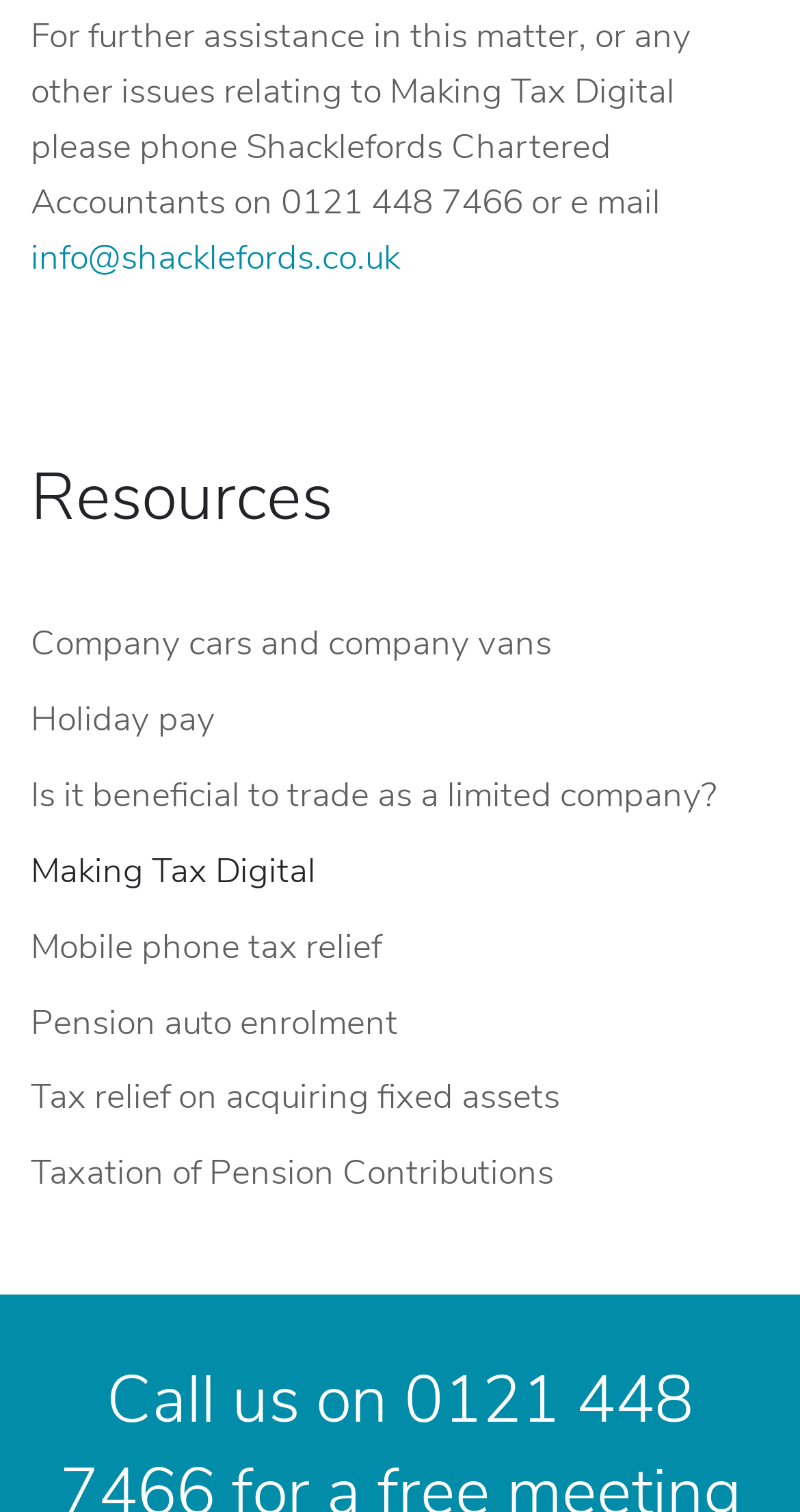Please locate the UI element described by "info@shacklefords.co.uk" and provide its bounding box coordinates.

[0.038, 0.154, 0.5, 0.185]